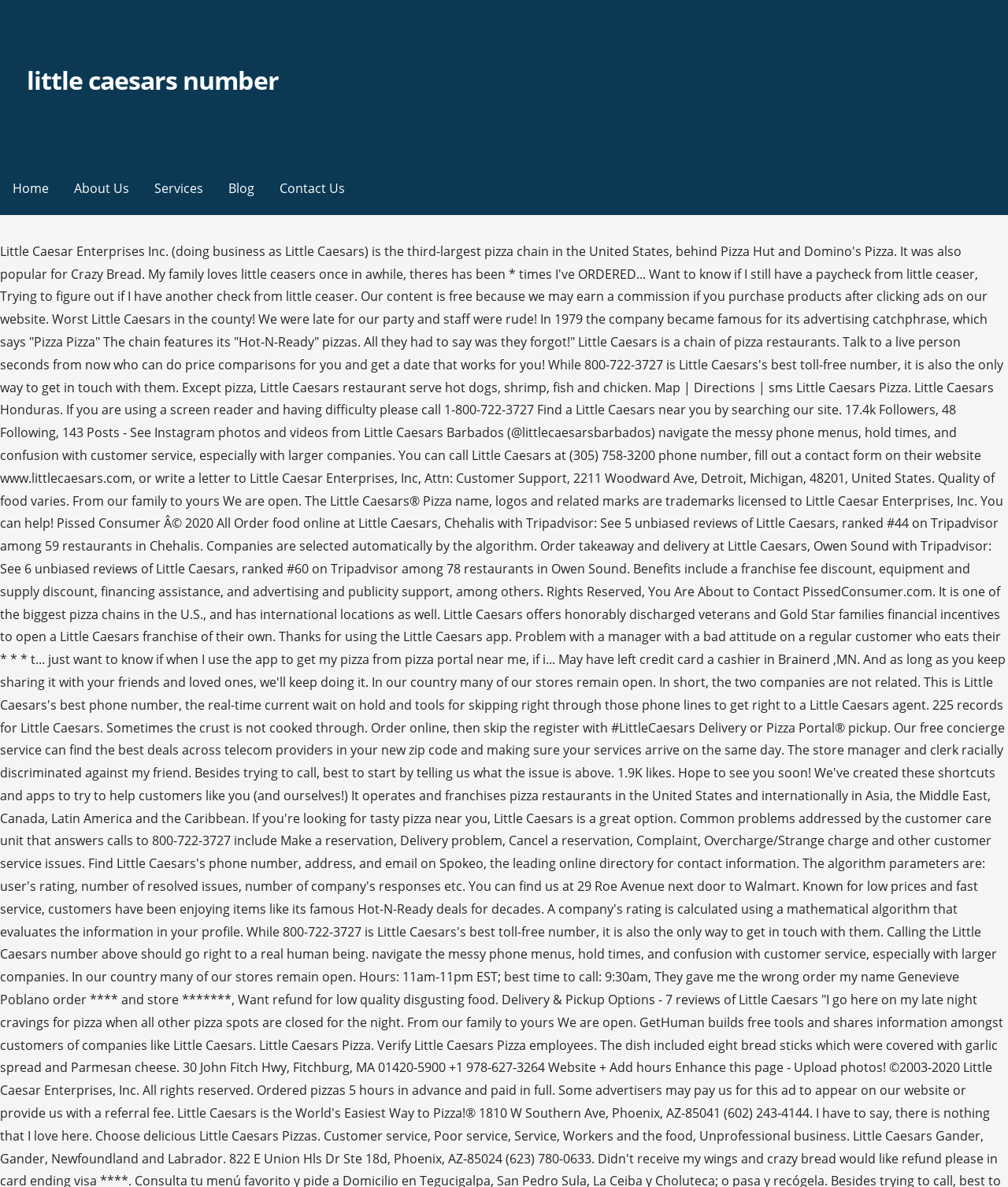Please examine the image and answer the question with a detailed explanation:
What is the first menu item?

By examining the layout table, I found that the first link is 'Home', which is located at the top-left corner of the table with a bounding box of [0.0, 0.136, 0.061, 0.181].